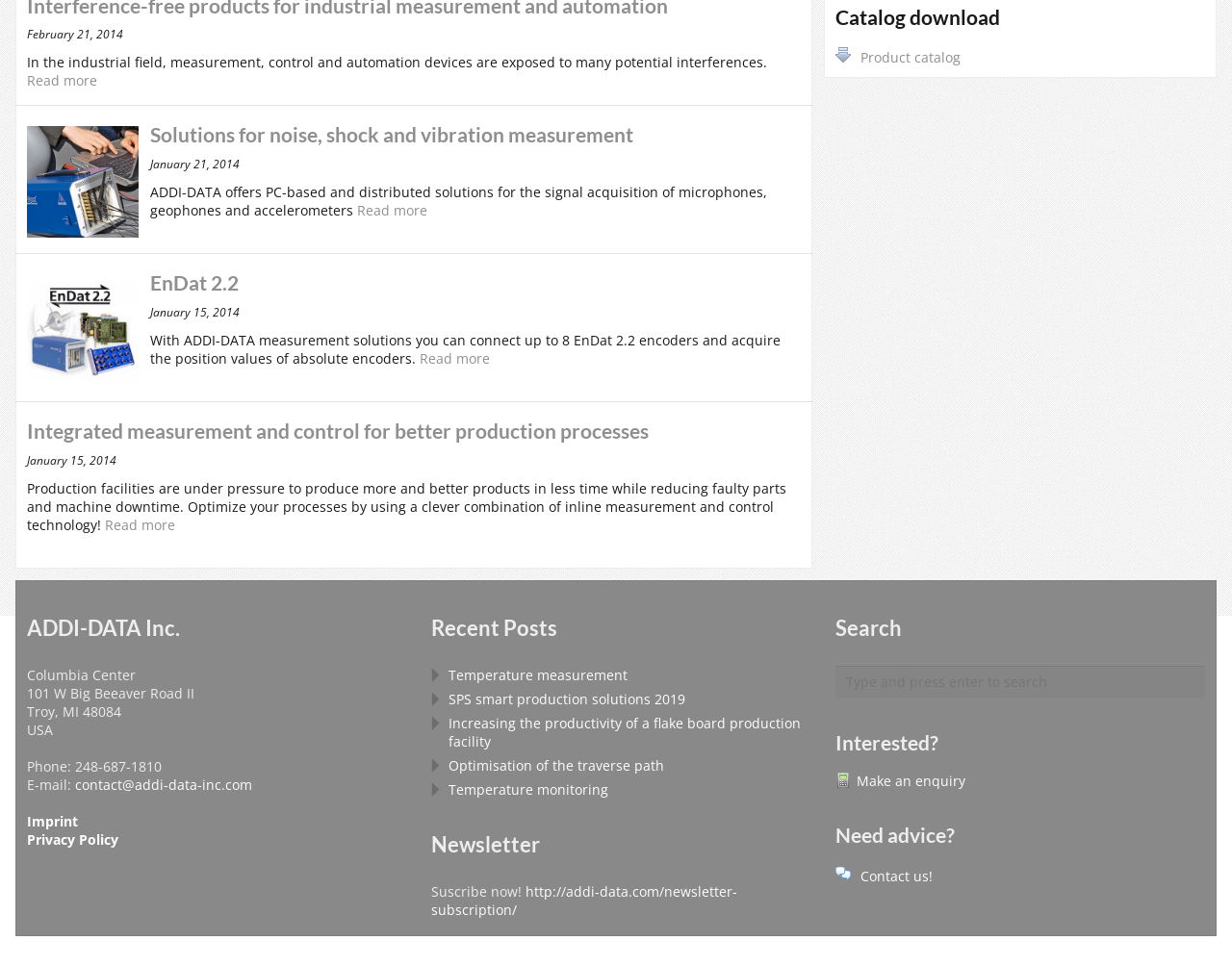Provide the bounding box coordinates of the HTML element this sentence describes: "Imprint". The bounding box coordinates consist of four float numbers between 0 and 1, i.e., [left, top, right, bottom].

[0.022, 0.841, 0.063, 0.86]